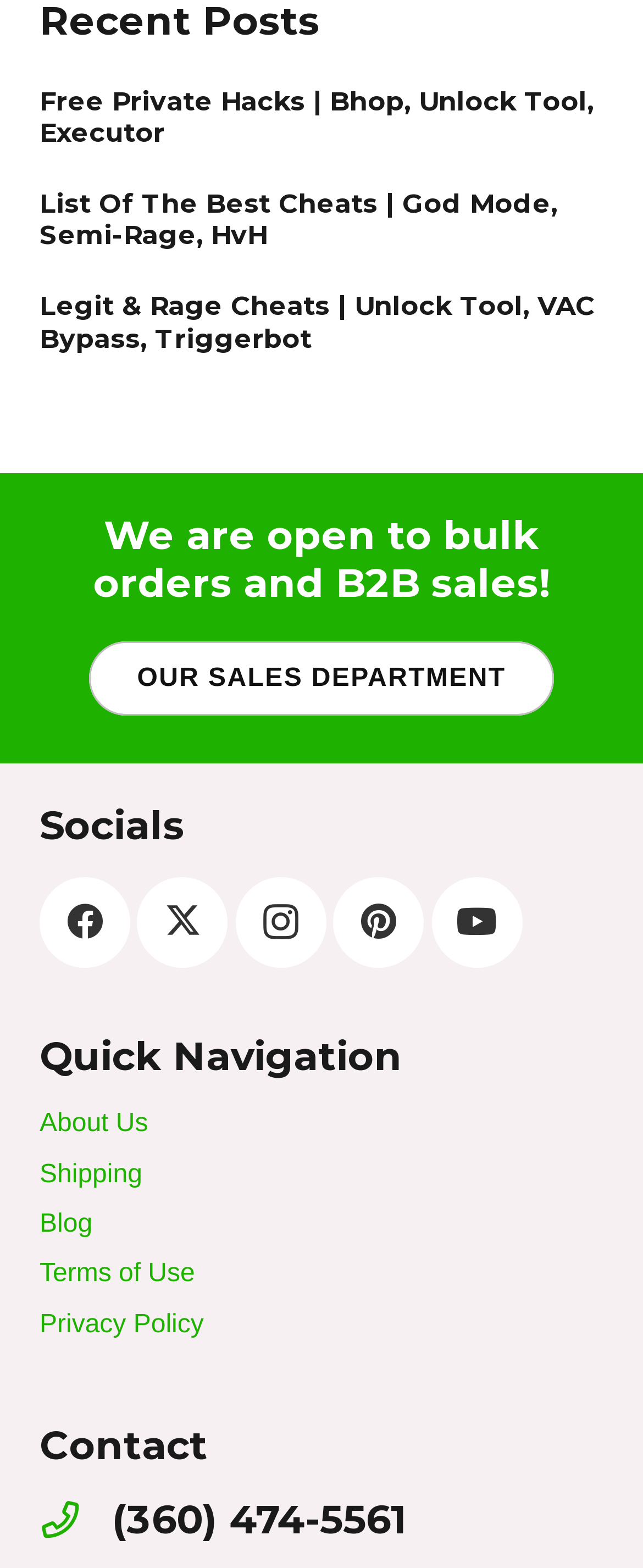What is the phone number listed on the webpage?
Can you give a detailed and elaborate answer to the question?

The phone number is listed at the bottom of the webpage, in a heading element, and is likely a contact number for the website or business.